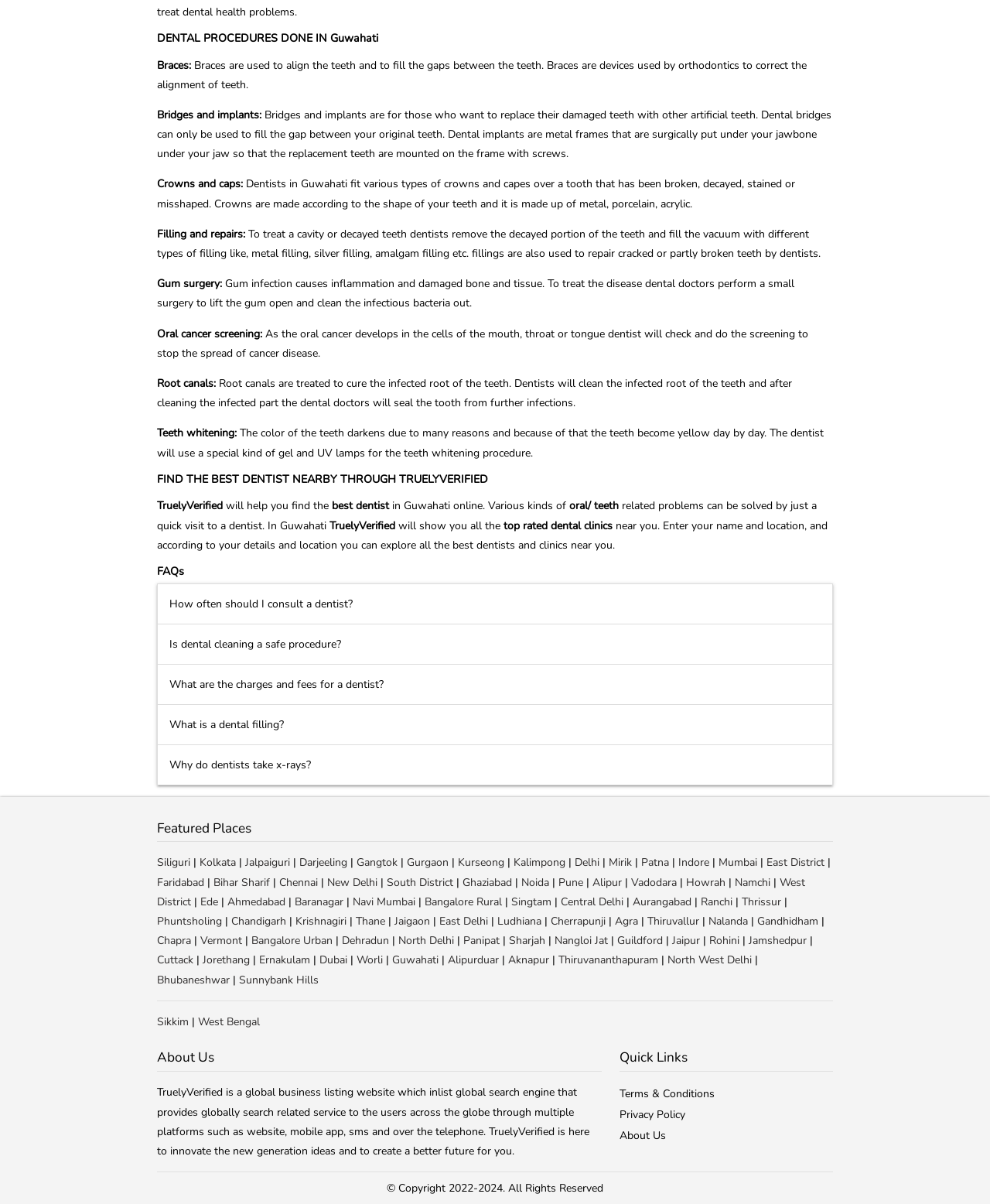Using the format (top-left x, top-left y, bottom-right x, bottom-right y), provide the bounding box coordinates for the described UI element. All values should be floating point numbers between 0 and 1: Guildford

[0.624, 0.775, 0.67, 0.787]